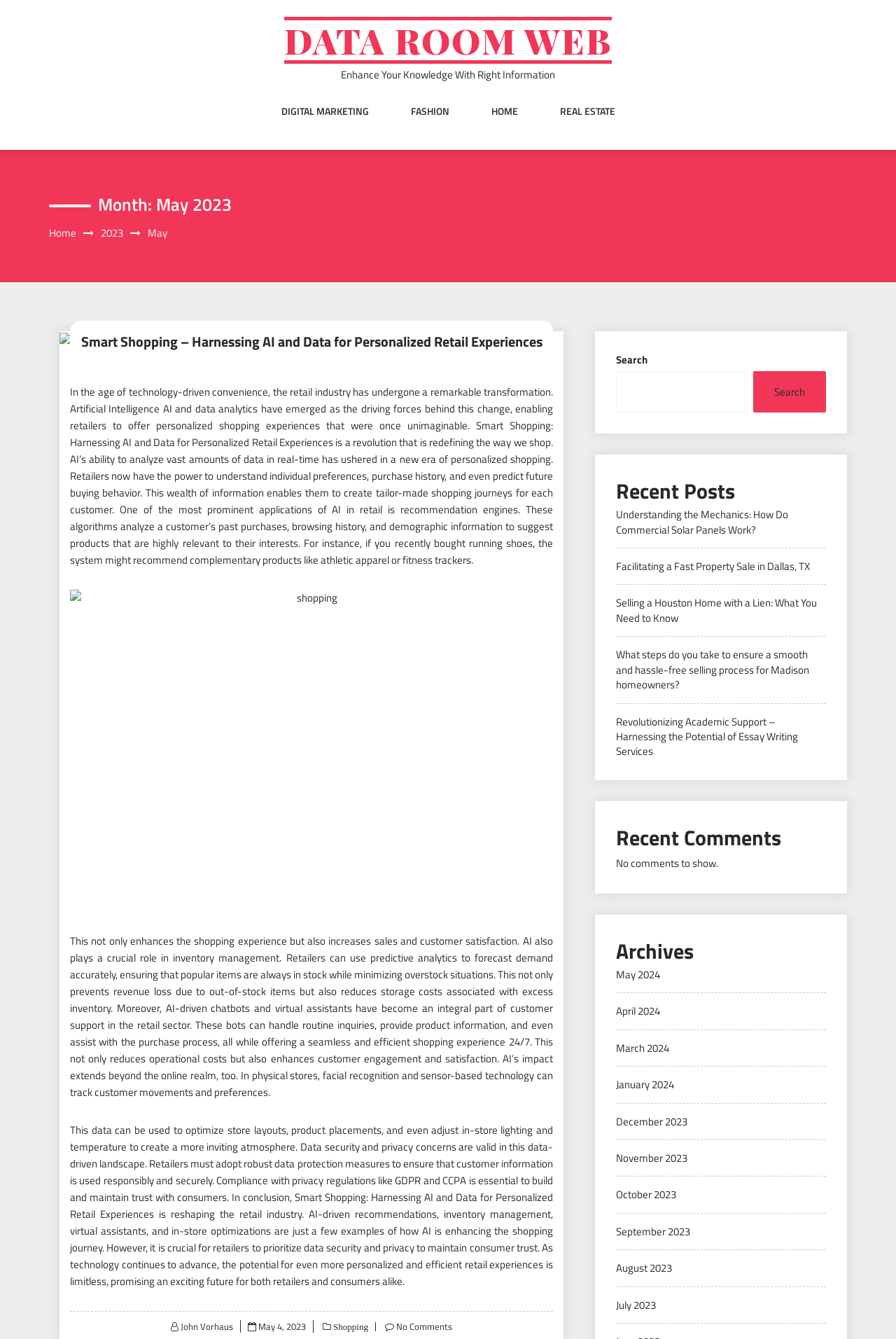Identify and provide the main heading of the webpage.

DATA ROOM WEB